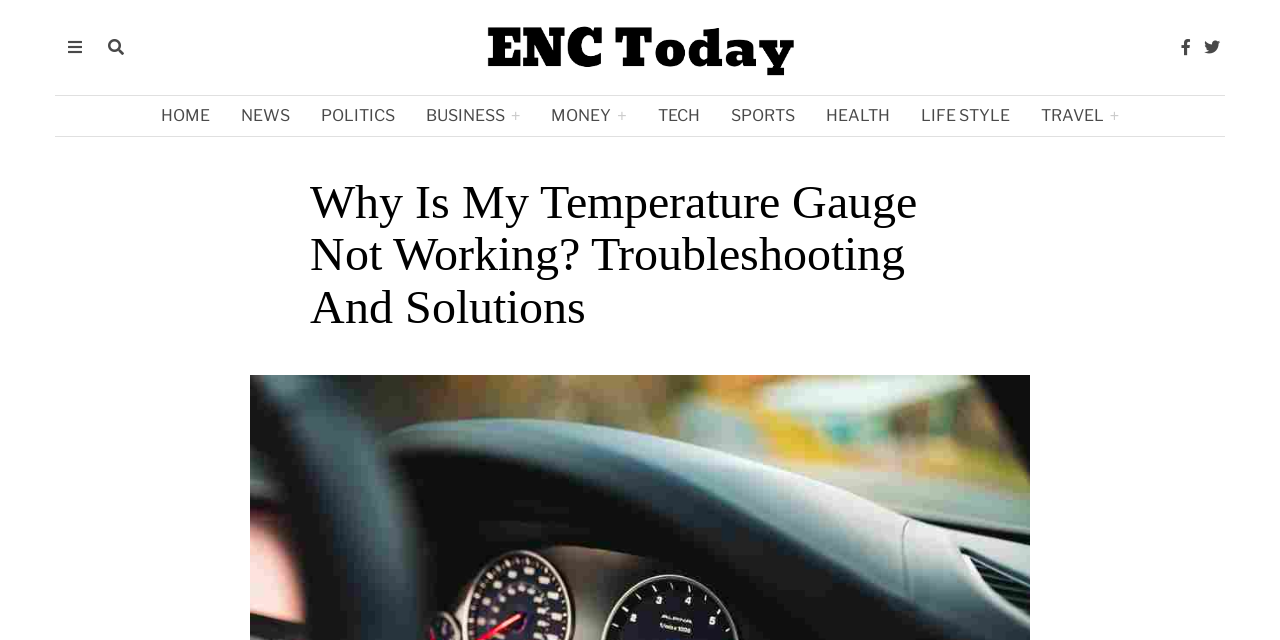Using the webpage screenshot, locate the HTML element that fits the following description and provide its bounding box: "Life Style".

[0.708, 0.149, 0.8, 0.212]